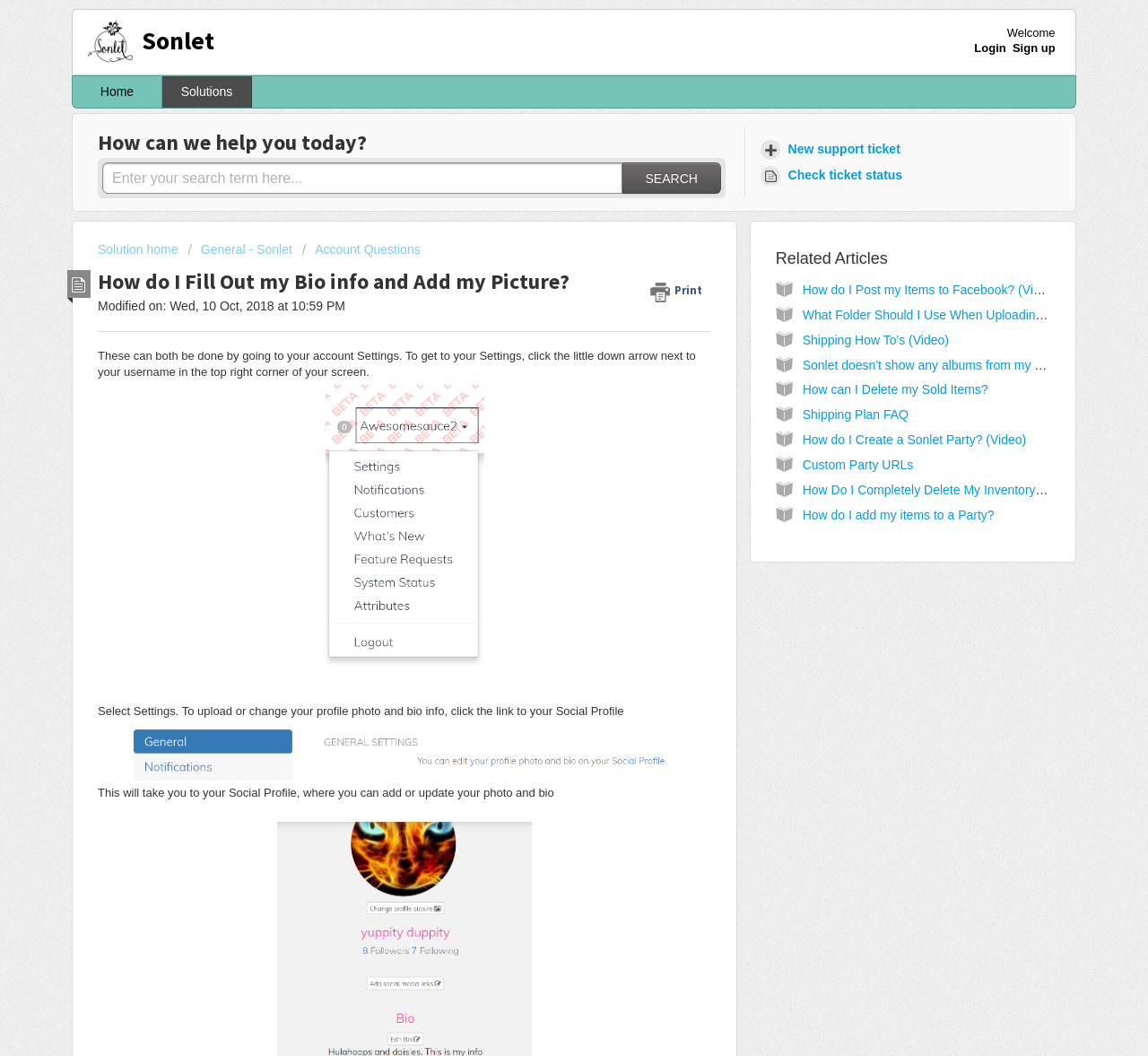Provide an in-depth description of the elements and layout of the webpage.

The webpage is about a support article titled "How do I Fill Out my Bio info and Add my Picture?" on a platform called Sonlet. At the top left corner, there is a logo and a heading "Sonlet". On the top right corner, there are links to "Login", "Sign up", and a username with a down arrow. Below the top section, there is a search bar with a textbox and a "Search" button.

The main content of the page is divided into sections. The first section has a heading "How can we help you today?" and provides links to create a new support ticket, check ticket status, and access solution home. The second section has a heading "How do I Fill Out my Bio info and Add my Picture?" and provides a detailed guide on how to fill out bio information and add a profile picture. The guide includes steps to access account settings, upload or change a profile photo, and add or update bio information.

Below the guide, there is a section with a horizontal separator line, followed by a section with related articles. This section has a heading "Related Articles" and lists 9 links to other support articles, including video tutorials and FAQs on topics such as posting items to Facebook, shipping, and deleting sold items.

Throughout the page, there are 3 images, including a logo, a profile picture, and an image related to the guide. There are also several links to other pages, including a link to download something and a link to print the current page.